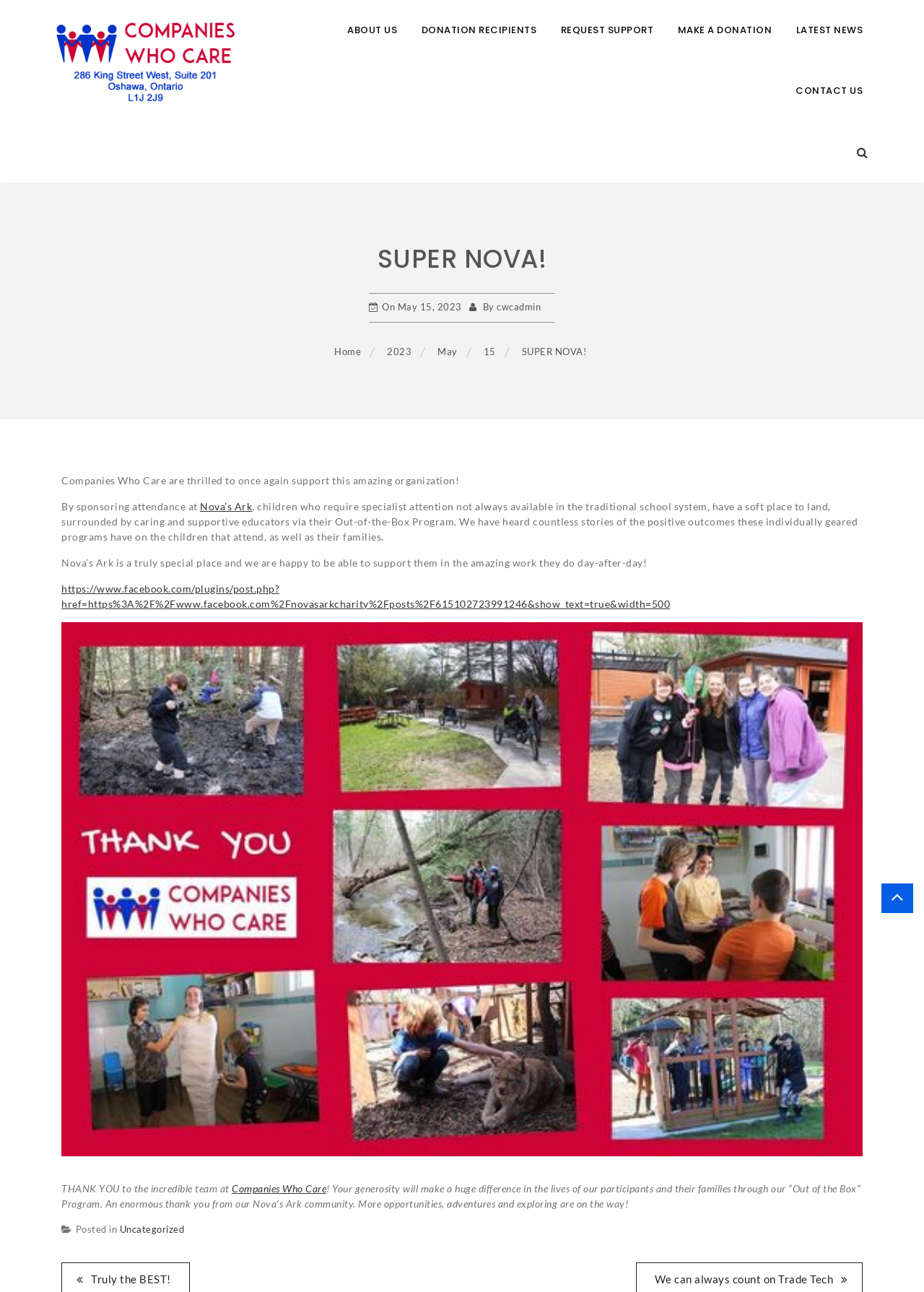Generate a comprehensive description of the contents of the webpage.

The webpage is titled "SUPER NOVA!" and has a prominent heading with the same title at the top. Below the heading, there are six navigation links: "ABOUT US", "DONATION RECIPIENTS", "REQUEST SUPPORT", "MAKE A DONATION", "LATEST NEWS", and "CONTACT US", which are aligned horizontally across the top of the page.

On the left side of the page, there is a breadcrumbs navigation section with links to "Home", "2023", "May", and "15". Below this section, there is a large block of text that describes a charity event, mentioning "Companies Who Care" and their support for "Nova's Ark" and its "Out-of-the-Box Program". The text also includes a quote from the charity, thanking the team at "Companies Who Care" for their generosity.

To the right of the text block, there is a large image that takes up most of the page's width. Below the image, there is a Facebook post link and a figure element, which likely contains an image or icon.

At the bottom of the page, there is a footer section with a "Posted in" label and a link to "Uncategorized". There is also a "POST NAVIGATION" heading, but it does not appear to have any associated content.

Throughout the page, there are several icons and links, including a search icon at the top right corner and a Facebook icon at the bottom right corner.